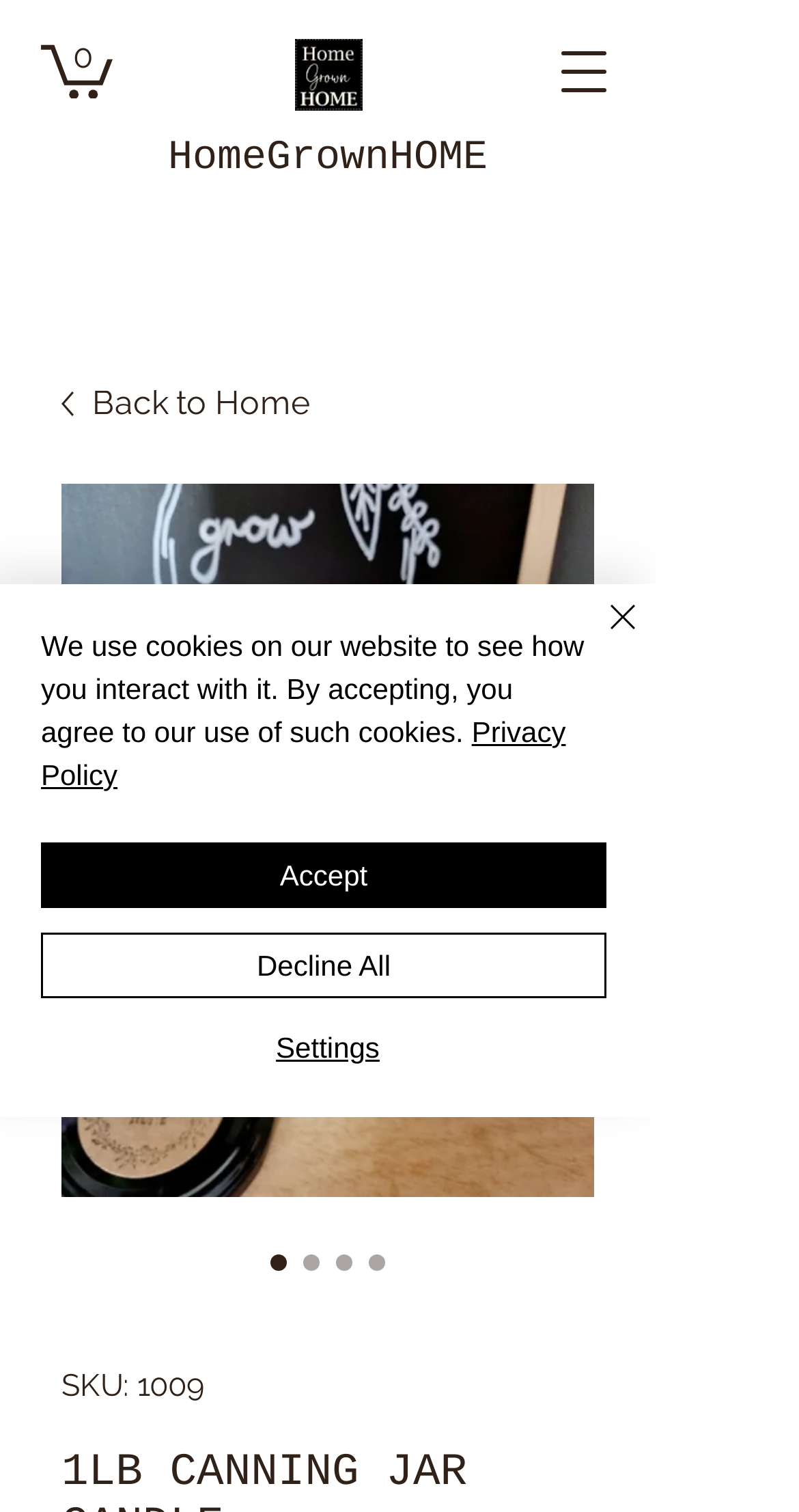Respond to the question below with a single word or phrase: Is the navigation menu open?

No